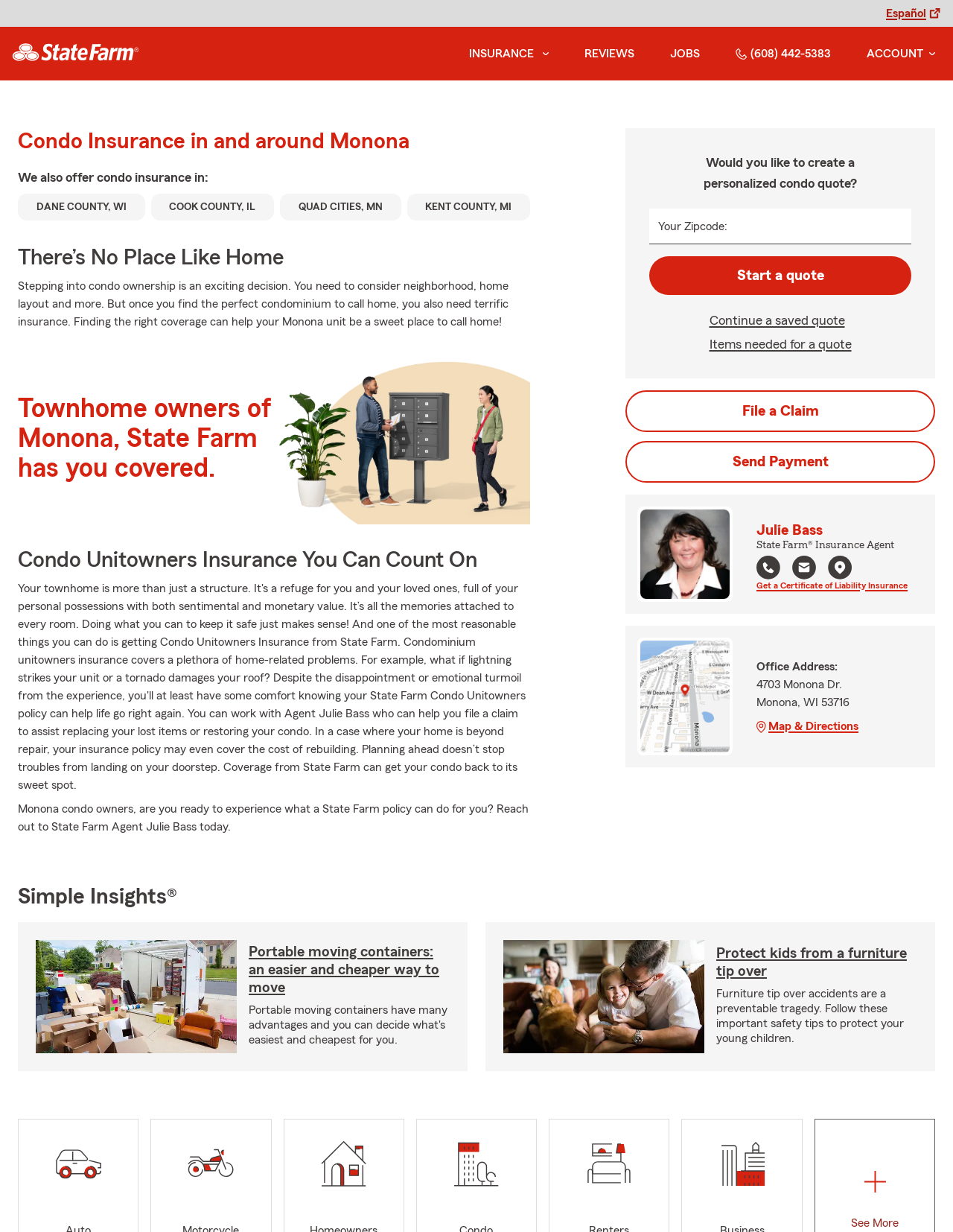Determine the coordinates of the bounding box for the clickable area needed to execute this instruction: "View map and directions".

[0.794, 0.582, 0.944, 0.597]